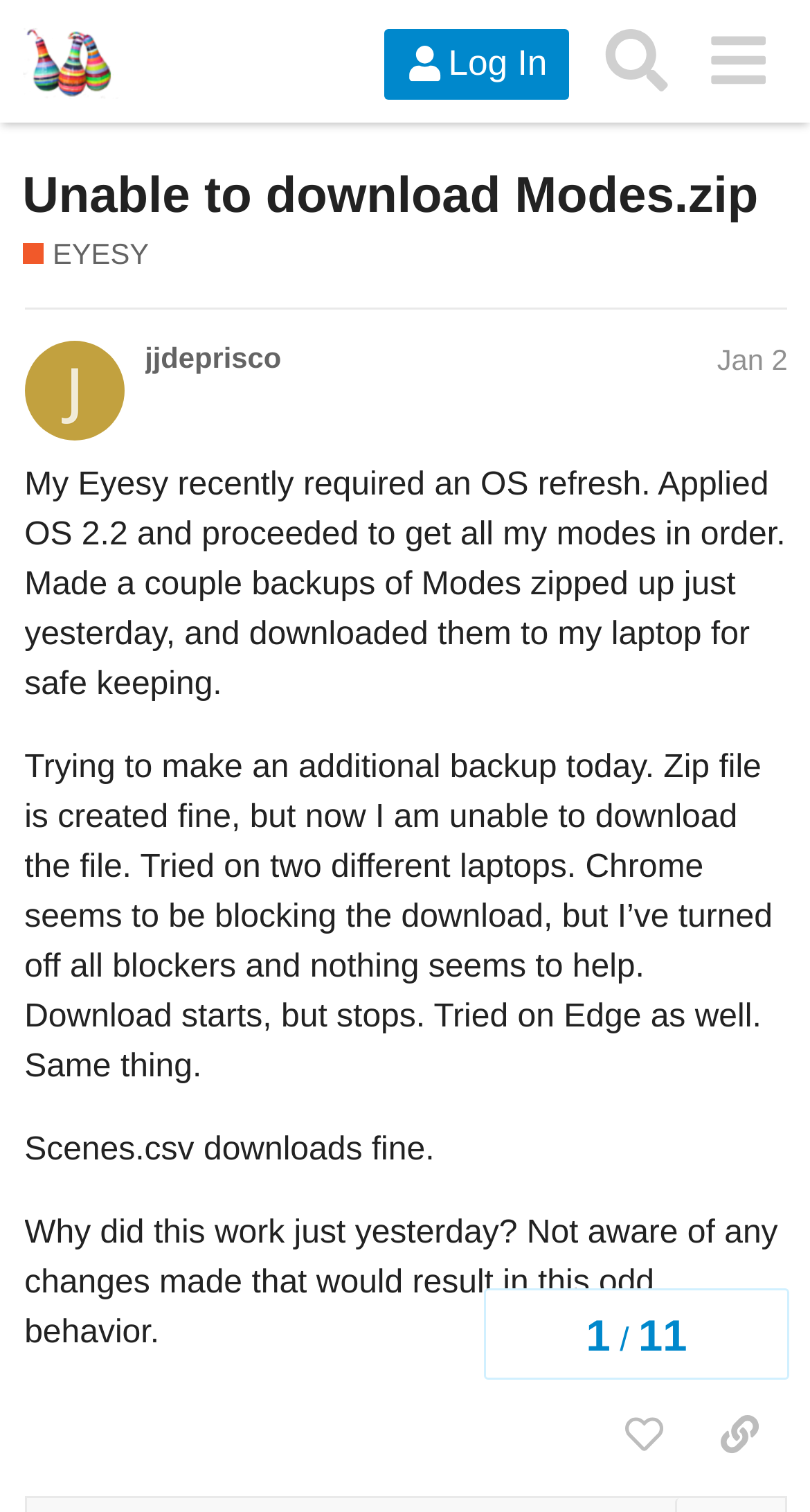Examine the image and give a thorough answer to the following question:
What is the name of the file that downloads fine?

The user mentioned that 'Scenes.csv downloads fine', which implies that this file can be downloaded successfully.